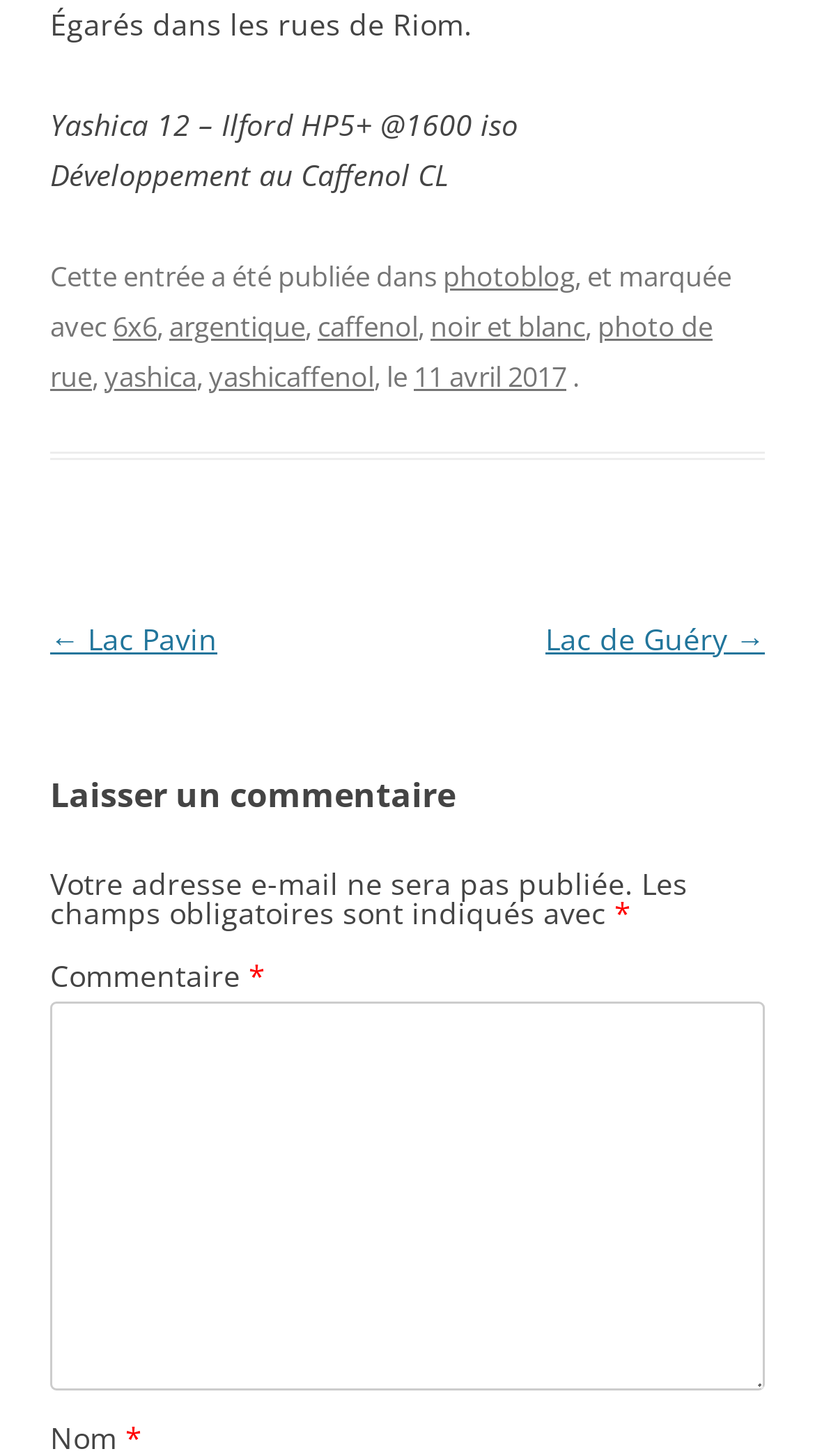Indicate the bounding box coordinates of the element that must be clicked to execute the instruction: "Click on the 'yashica' link". The coordinates should be given as four float numbers between 0 and 1, i.e., [left, top, right, bottom].

[0.128, 0.245, 0.241, 0.271]